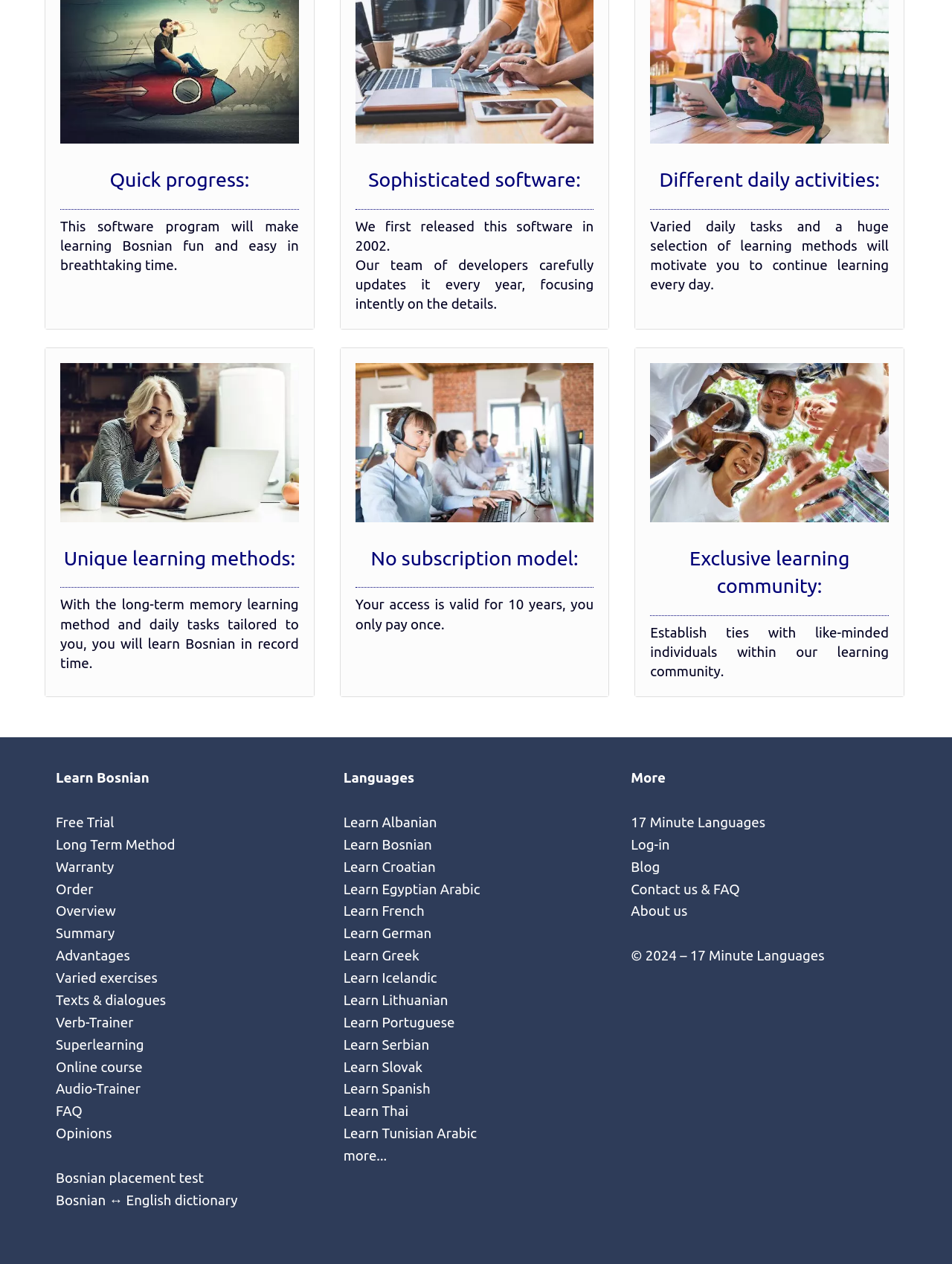What is the name of the learning method used in the software program?
Provide a short answer using one word or a brief phrase based on the image.

Long-term memory learning method